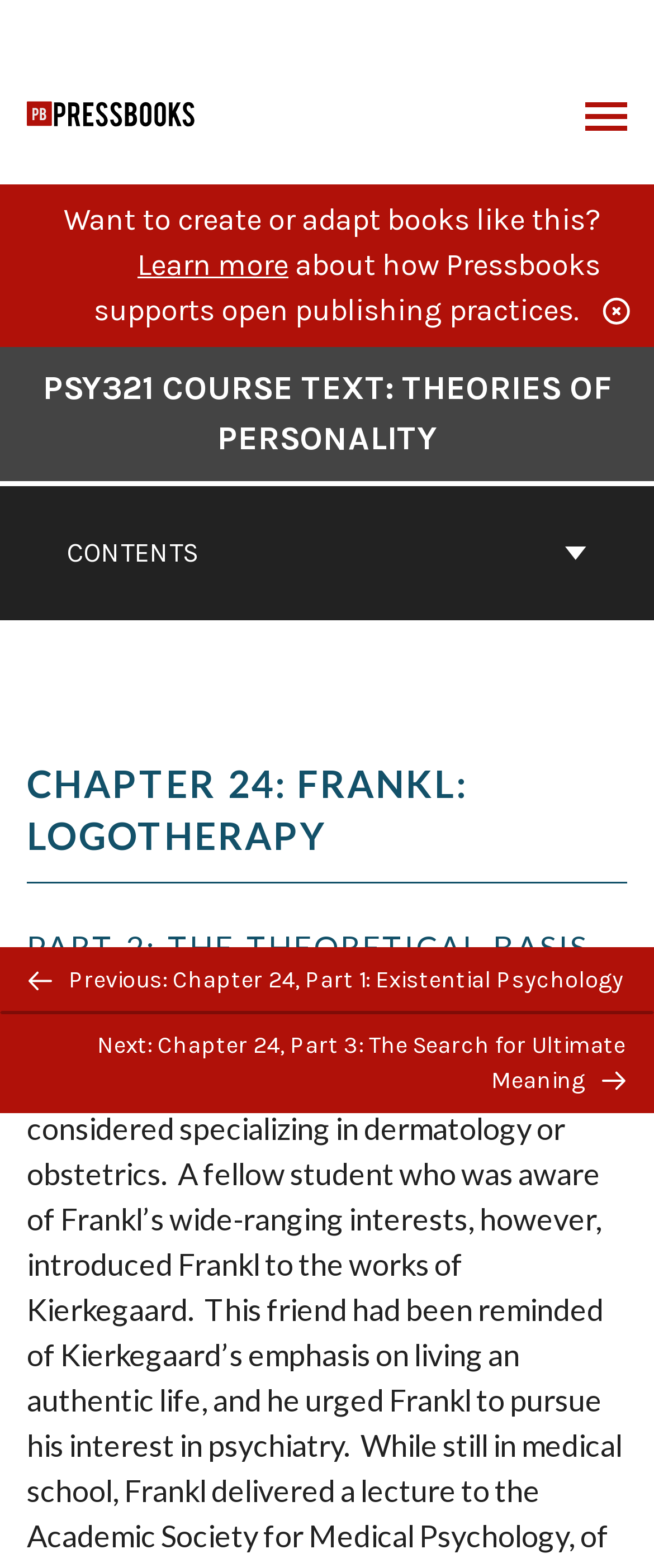What is the part of the chapter being discussed?
Using the image, elaborate on the answer with as much detail as possible.

I found the answer by looking at the heading 'PART 2: THE THEORETICAL BASIS FOR LOGOTHERAPY', which indicates that the part of the chapter being discussed is Part 2.